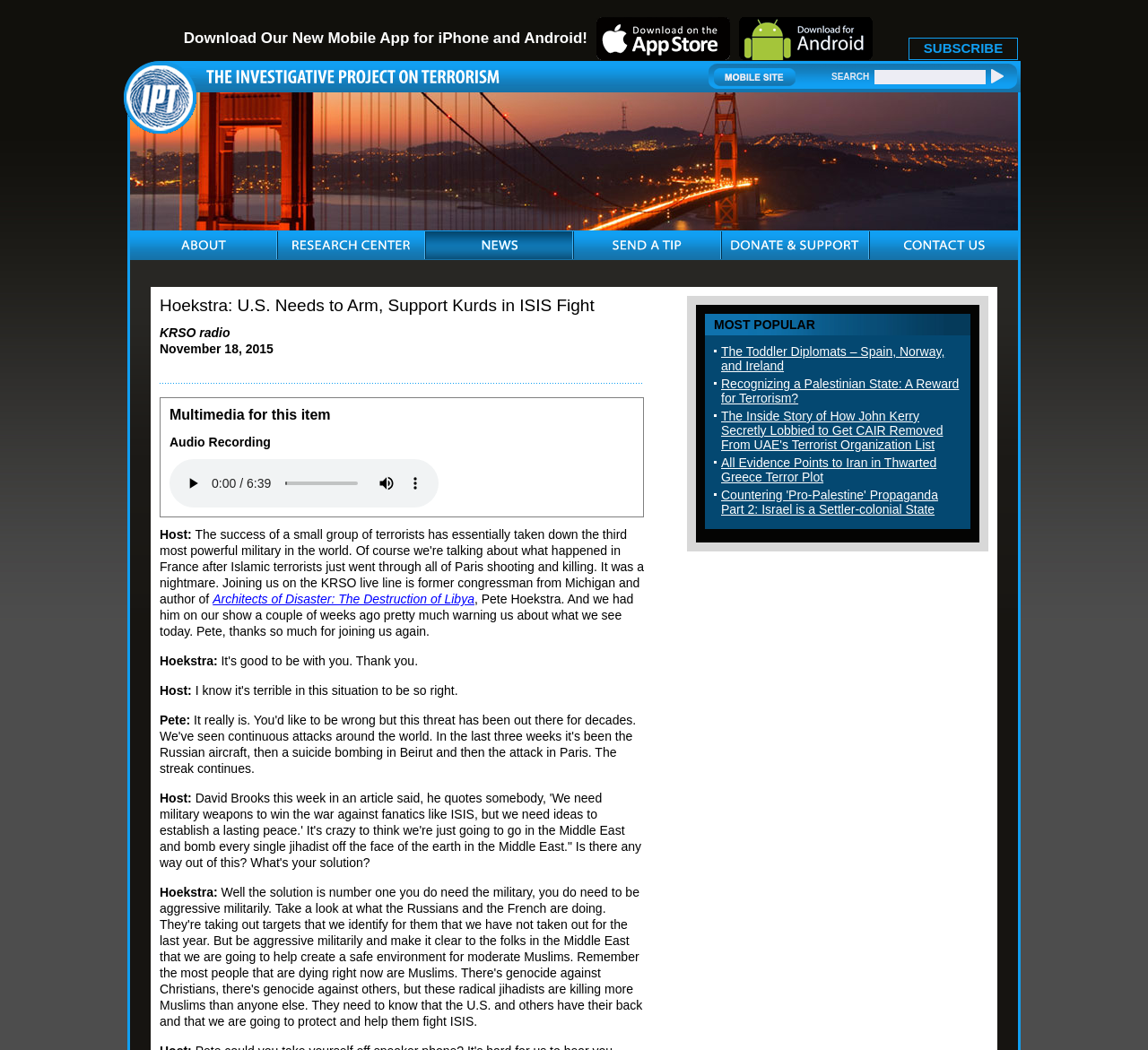Please locate the bounding box coordinates for the element that should be clicked to achieve the following instruction: "Download iPhone App". Ensure the coordinates are given as four float numbers between 0 and 1, i.e., [left, top, right, bottom].

[0.52, 0.046, 0.636, 0.06]